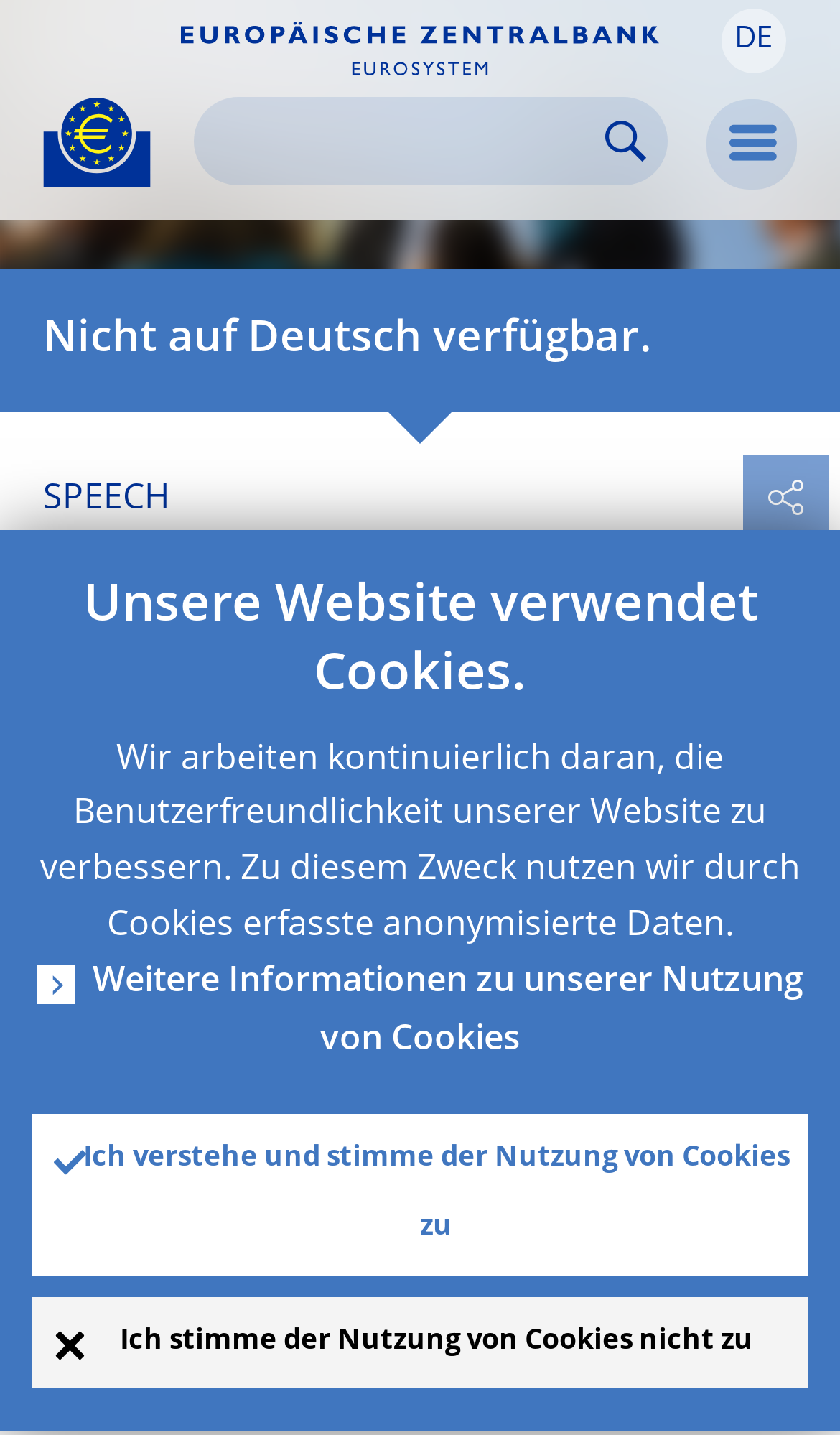Determine the bounding box coordinates of the region I should click to achieve the following instruction: "Switch to German language". Ensure the bounding box coordinates are four float numbers between 0 and 1, i.e., [left, top, right, bottom].

[0.859, 0.006, 0.936, 0.051]